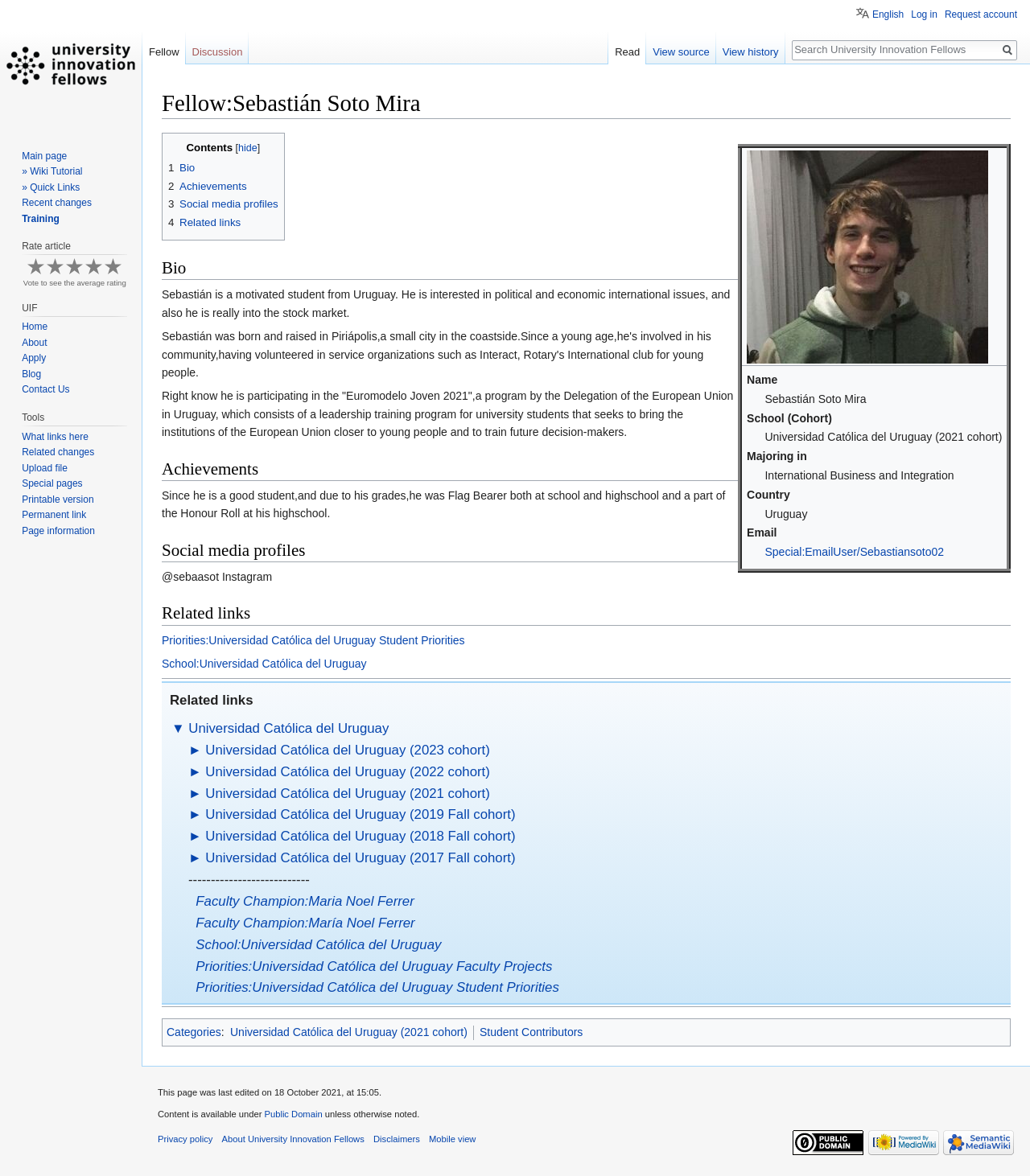Please specify the bounding box coordinates for the clickable region that will help you carry out the instruction: "Search for something".

None